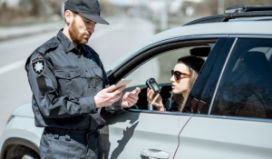Is the woman operating a handheld device?
Please provide a full and detailed response to the question.

According to the caption, the officer is reviewing information on a handheld device, whereas the woman is operating a breathalyzer device to test her sobriety, indicating that they are using different devices.